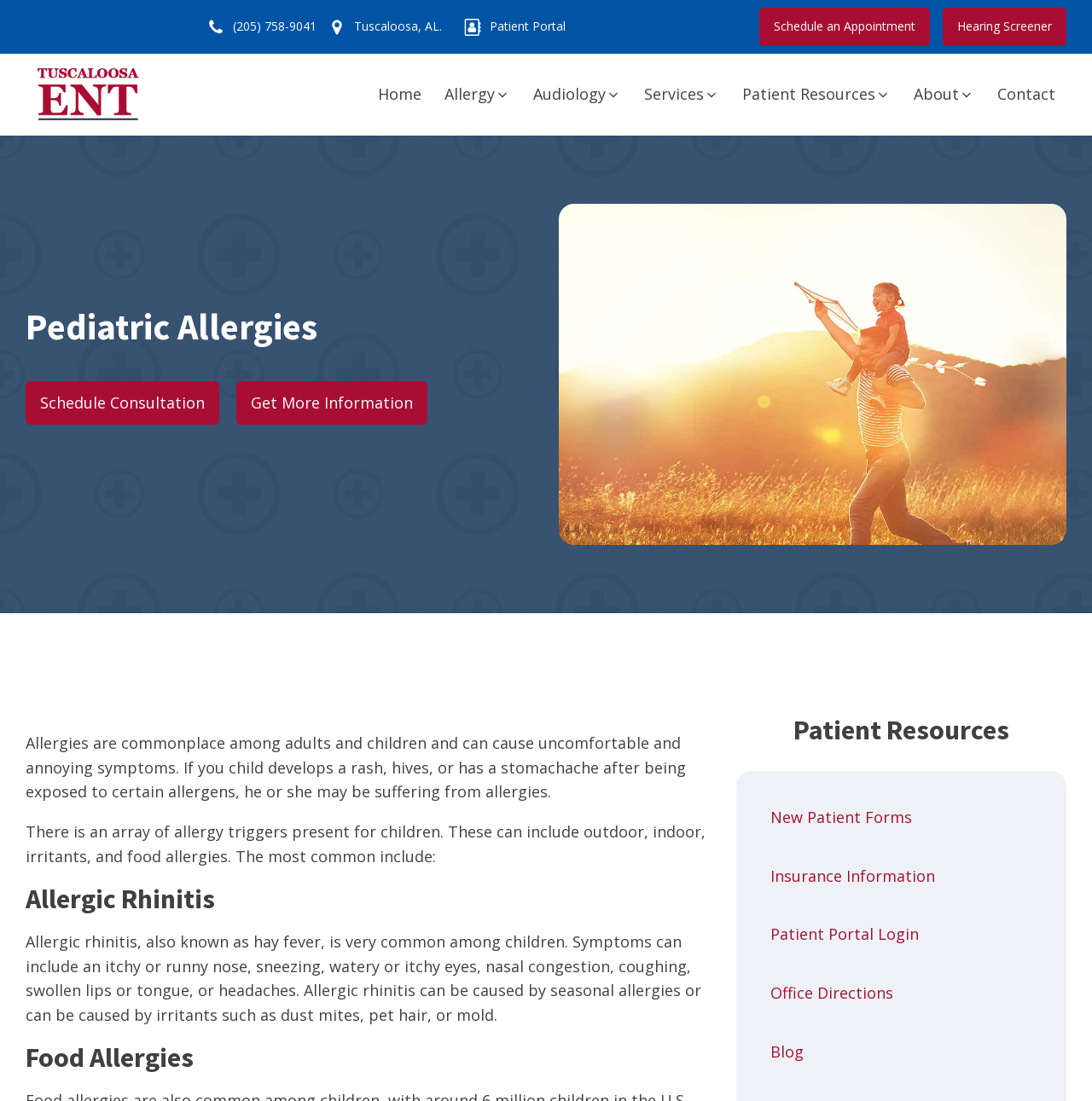Give a concise answer using one word or a phrase to the following question:
How many types of allergies are mentioned on the webpage?

3